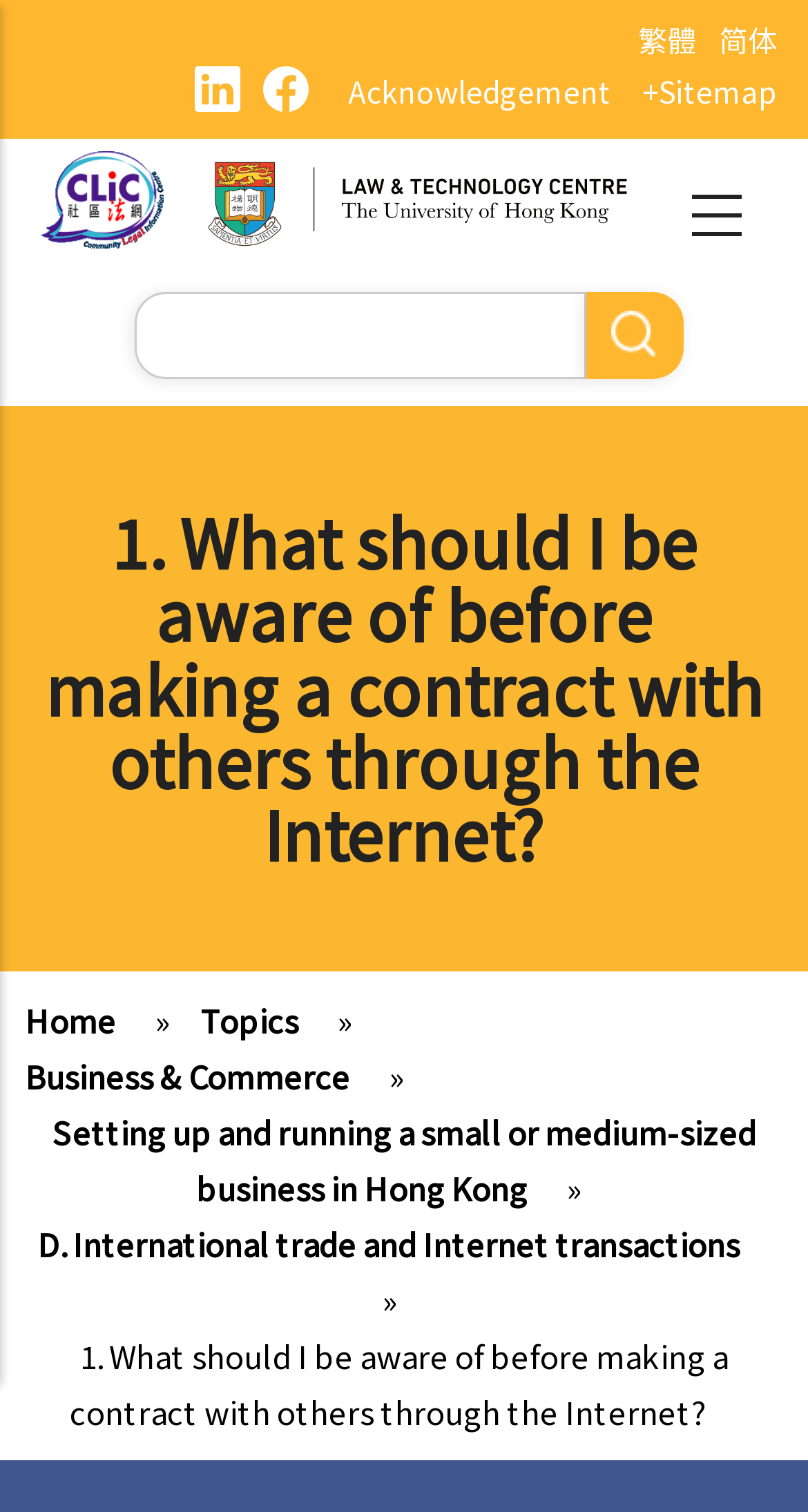Determine and generate the text content of the webpage's headline.

1. What should I be aware of before making a contract with others through the Internet?